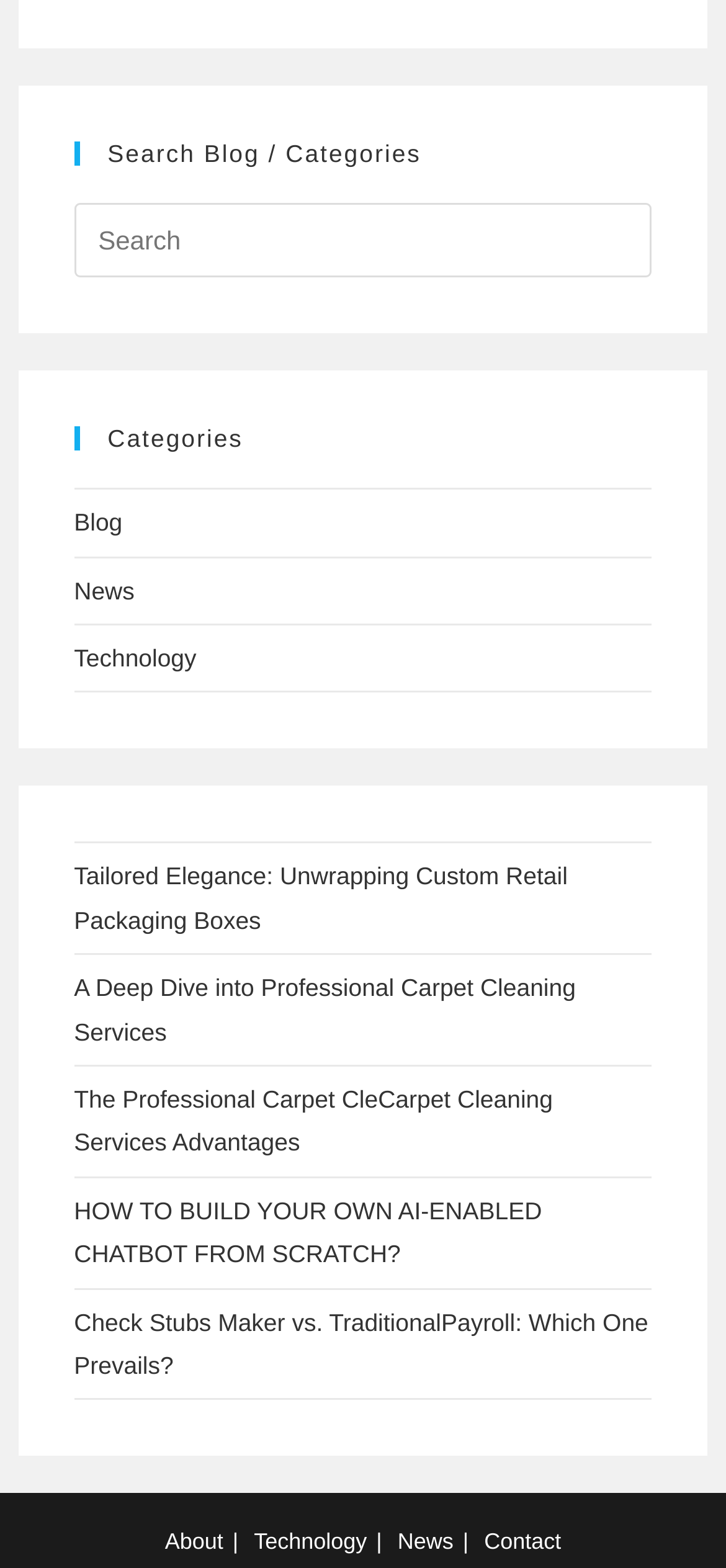How many links are in the primary sidebar?
Examine the image and give a concise answer in one word or a short phrase.

9